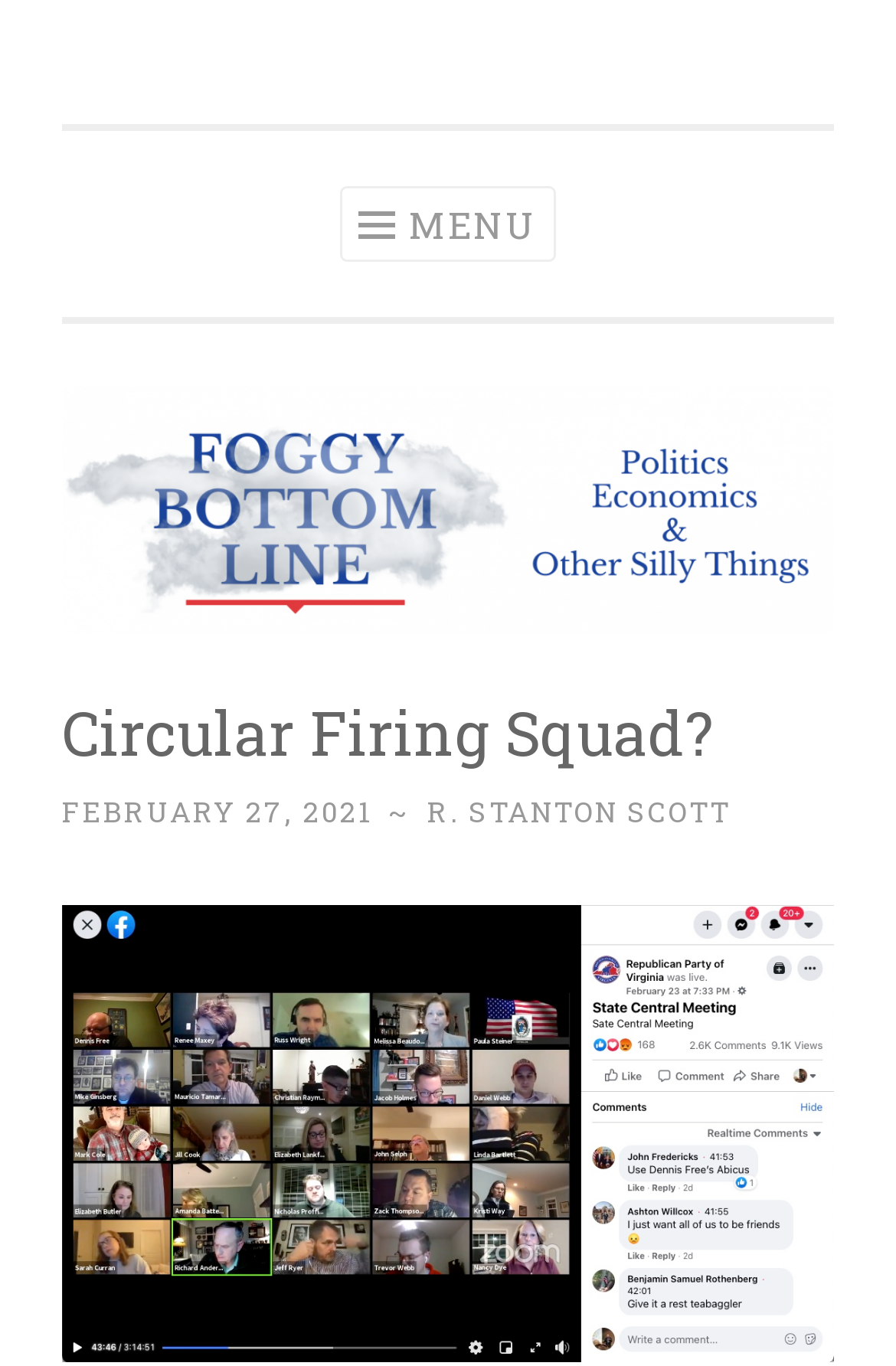Deliver a detailed narrative of the webpage's visual and textual elements.

The webpage is titled "Circular Firing Squad? | Foggy Bottom Line" and appears to be a blog or article page. At the top left, there is a "Skip to content" link. Below it, the title "Foggy Bottom Line" is displayed prominently, with a link to the same title next to it. 

To the right of the title, there is a heading that reads "Politics, Economics, and other Silly Things". A menu button with an icon is positioned below the title, roughly in the middle of the page. 

The main content of the page is a single article, titled "Circular Firing Squad?". The article title is followed by the date "FEBRUARY 27, 2021" and the author's name, "R. STANTON SCOTT". There is a tilde symbol (~) separating the date and author's name. 

At the bottom of the article, there is a link to an unknown destination. The page has a total of 5 links, 3 headings, 1 button, and 1 static text element.